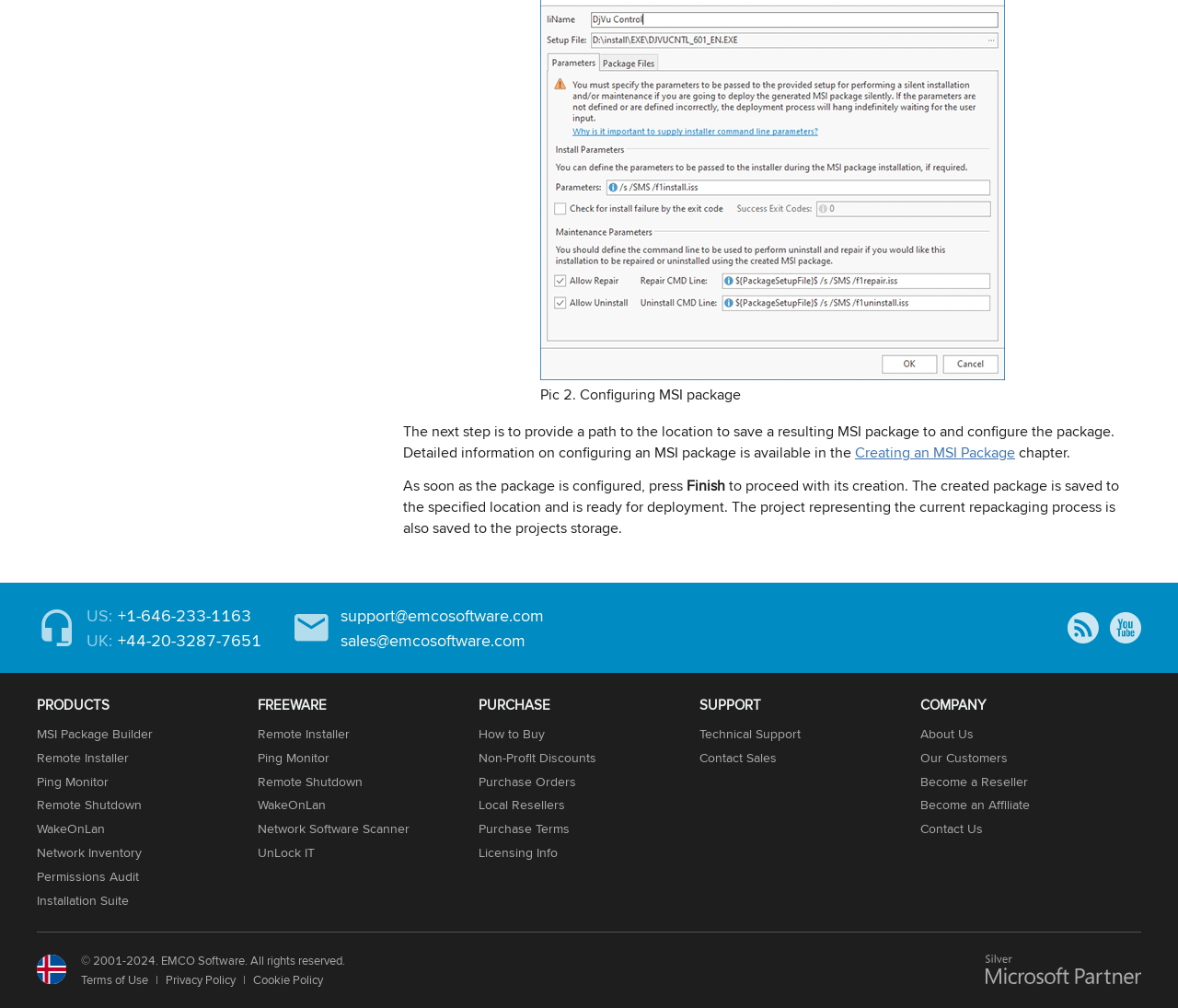Could you locate the bounding box coordinates for the section that should be clicked to accomplish this task: "Visit the 'MSI Package Builder' product page".

[0.031, 0.719, 0.13, 0.737]